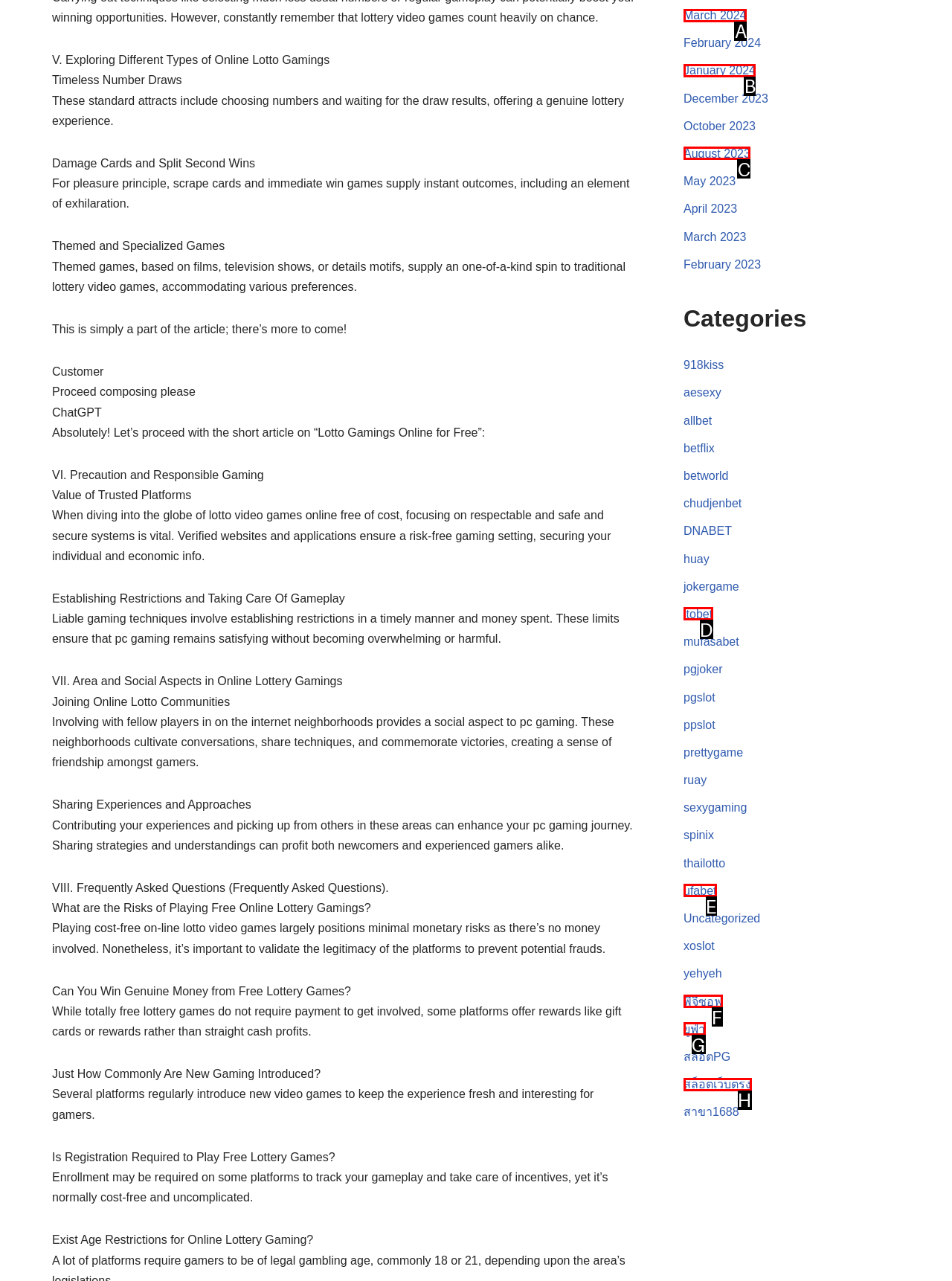To perform the task "Click on the 'March 2024' link", which UI element's letter should you select? Provide the letter directly.

A